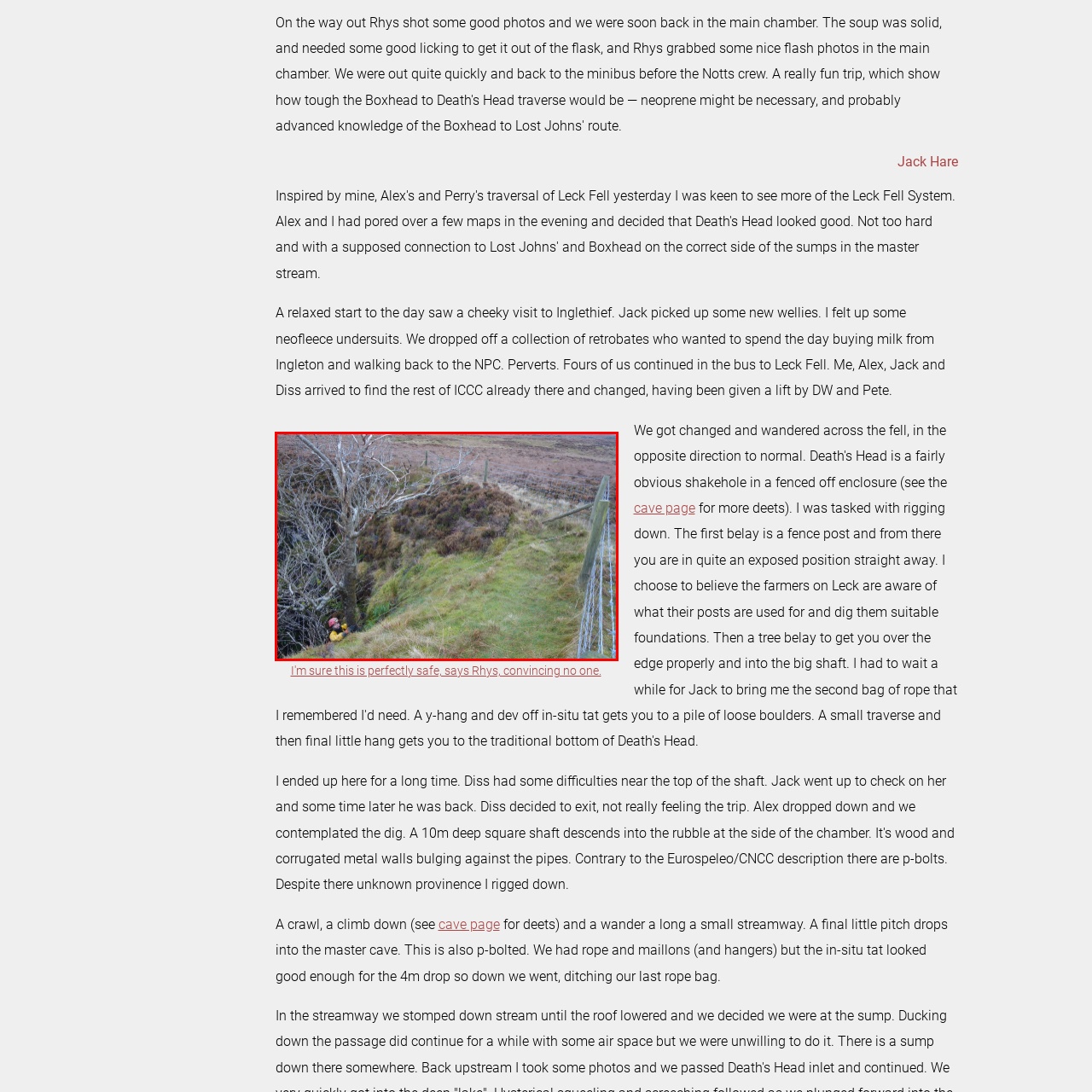What is surrounding the area in the image?
Observe the image within the red bounding box and give a detailed and thorough answer to the question.

According to the caption, a fence line is surrounding the area in the image, which is used to delineate the boundary of the property.